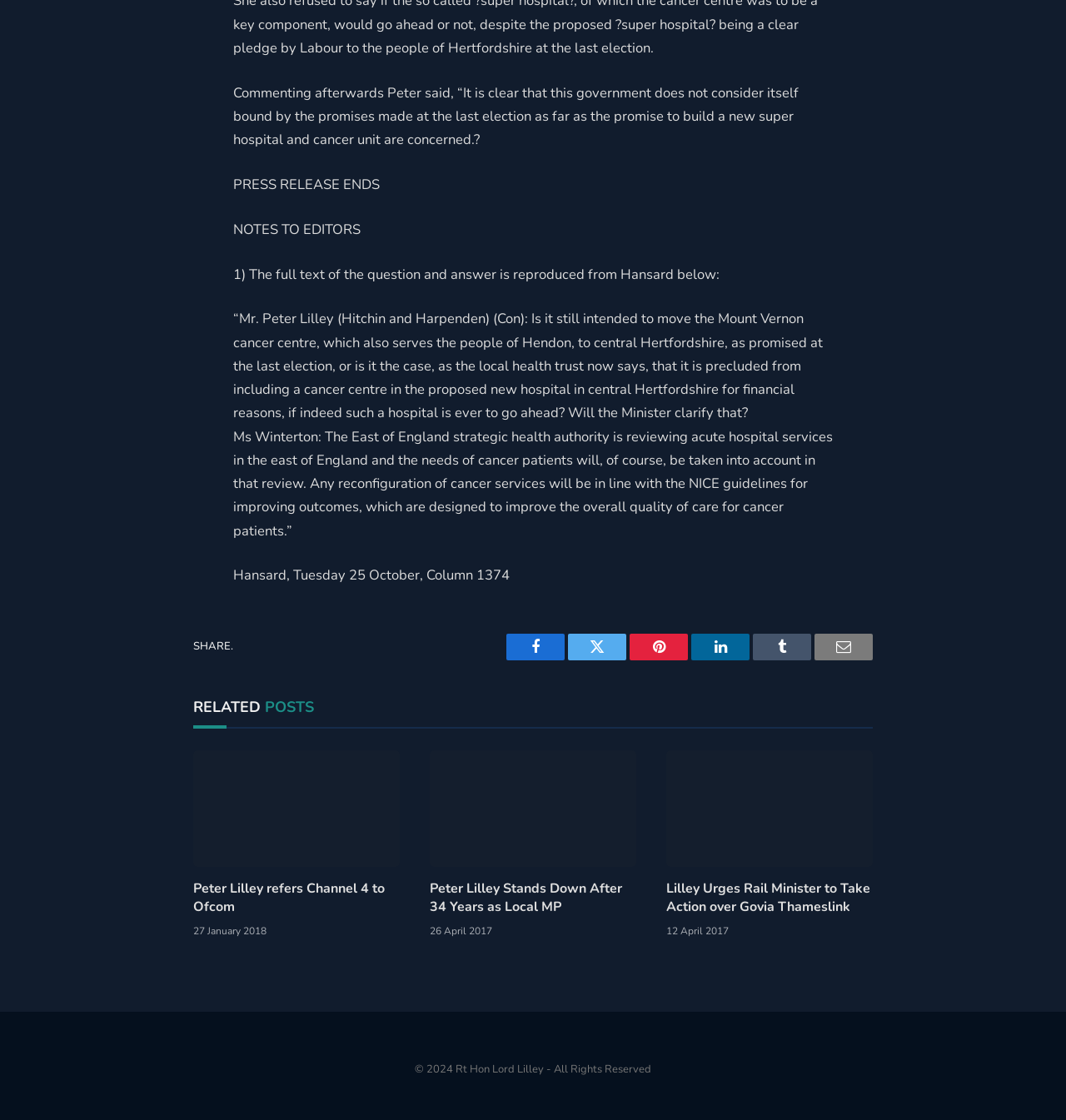Specify the bounding box coordinates for the region that must be clicked to perform the given instruction: "View Peter Lilley's profile".

[0.625, 0.67, 0.819, 0.774]